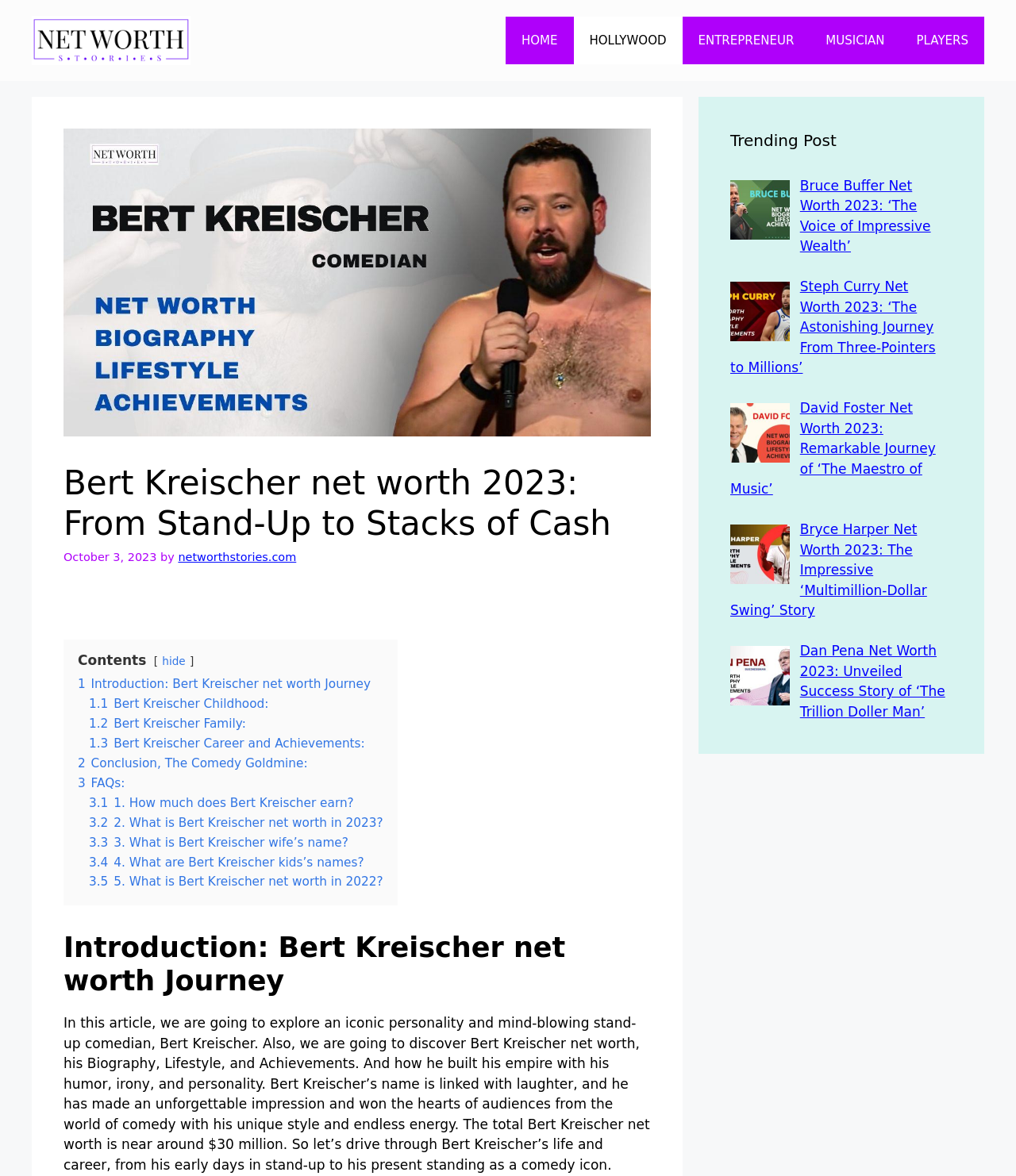Carefully examine the image and provide an in-depth answer to the question: What is the date of the article?

The date of the article can be found in the time element, which is located below the header and displays the date 'October 3, 2023'.